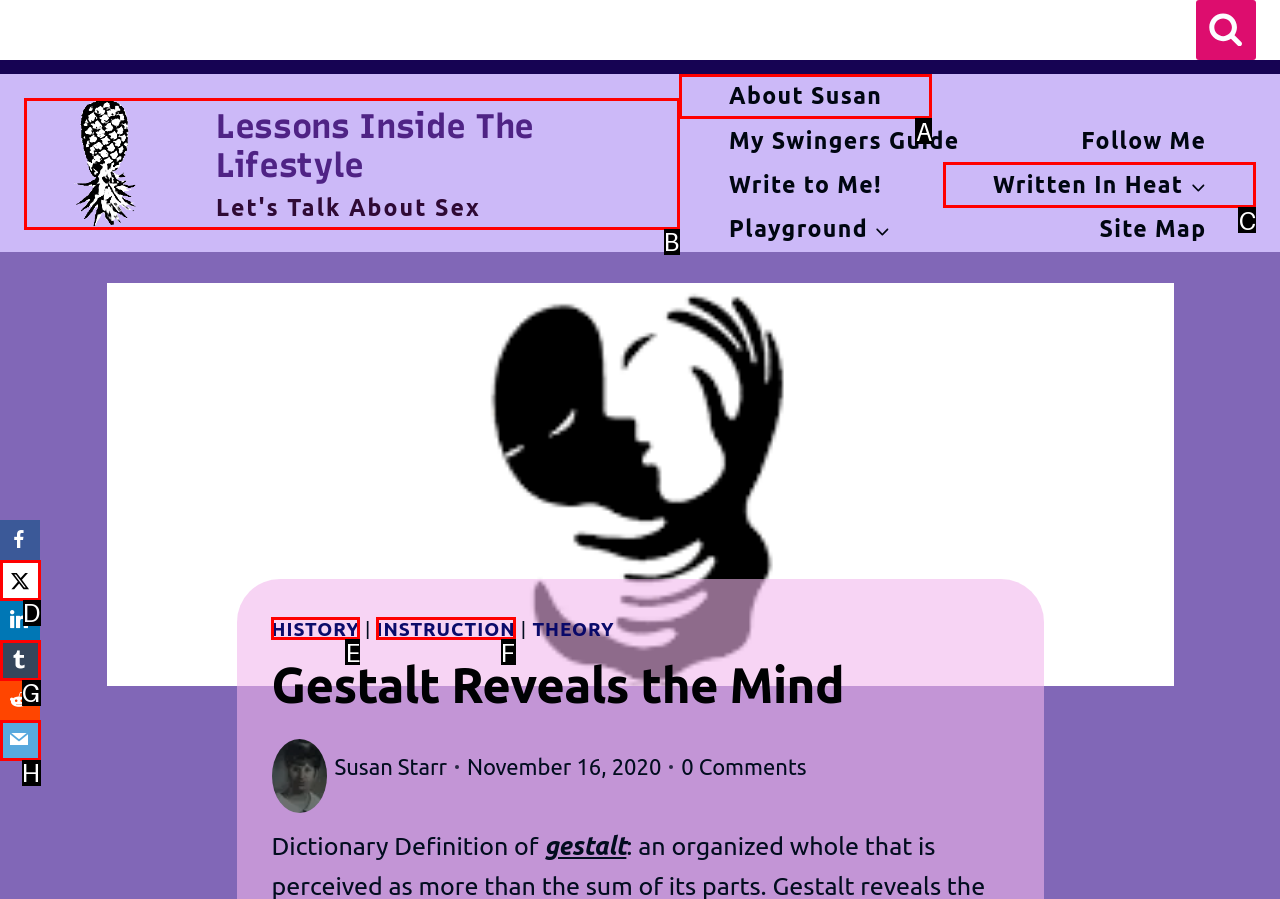Choose the HTML element you need to click to achieve the following task: Explore Written In Heat
Respond with the letter of the selected option from the given choices directly.

C